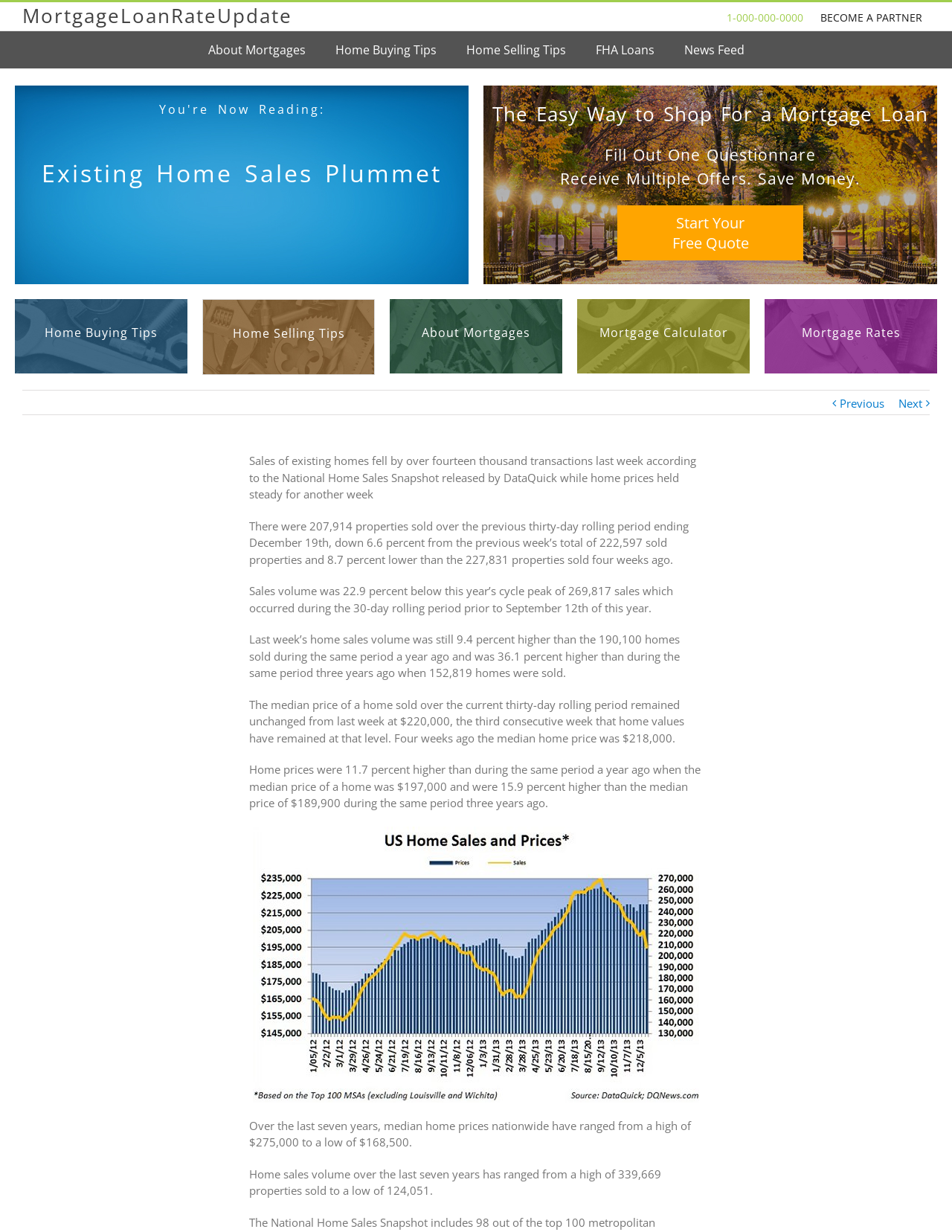Extract the bounding box coordinates for the UI element described as: "Home Buying Tips".

[0.352, 0.026, 0.458, 0.056]